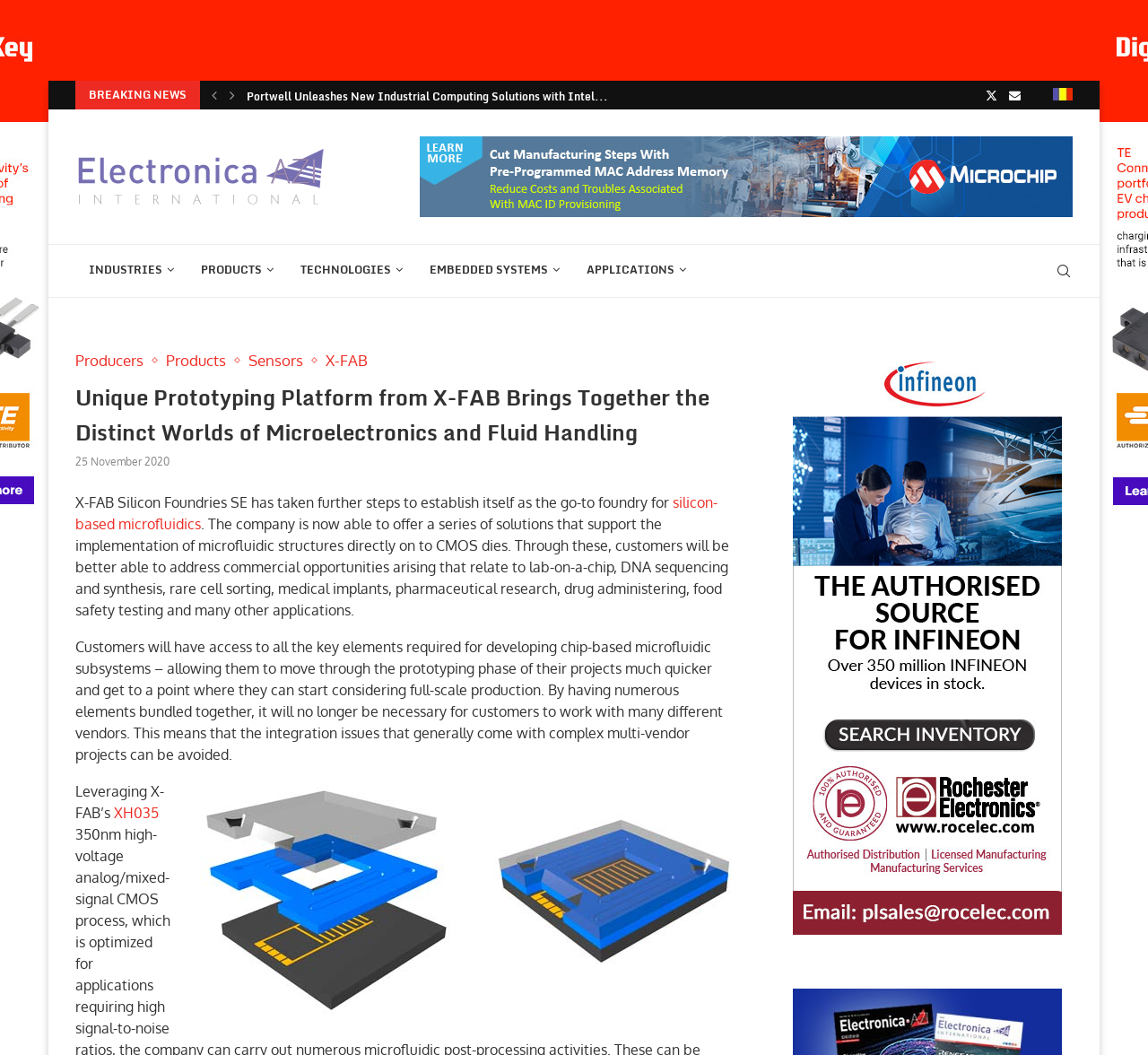What is the topic of the article?
Based on the screenshot, provide your answer in one word or phrase.

Microfluidics